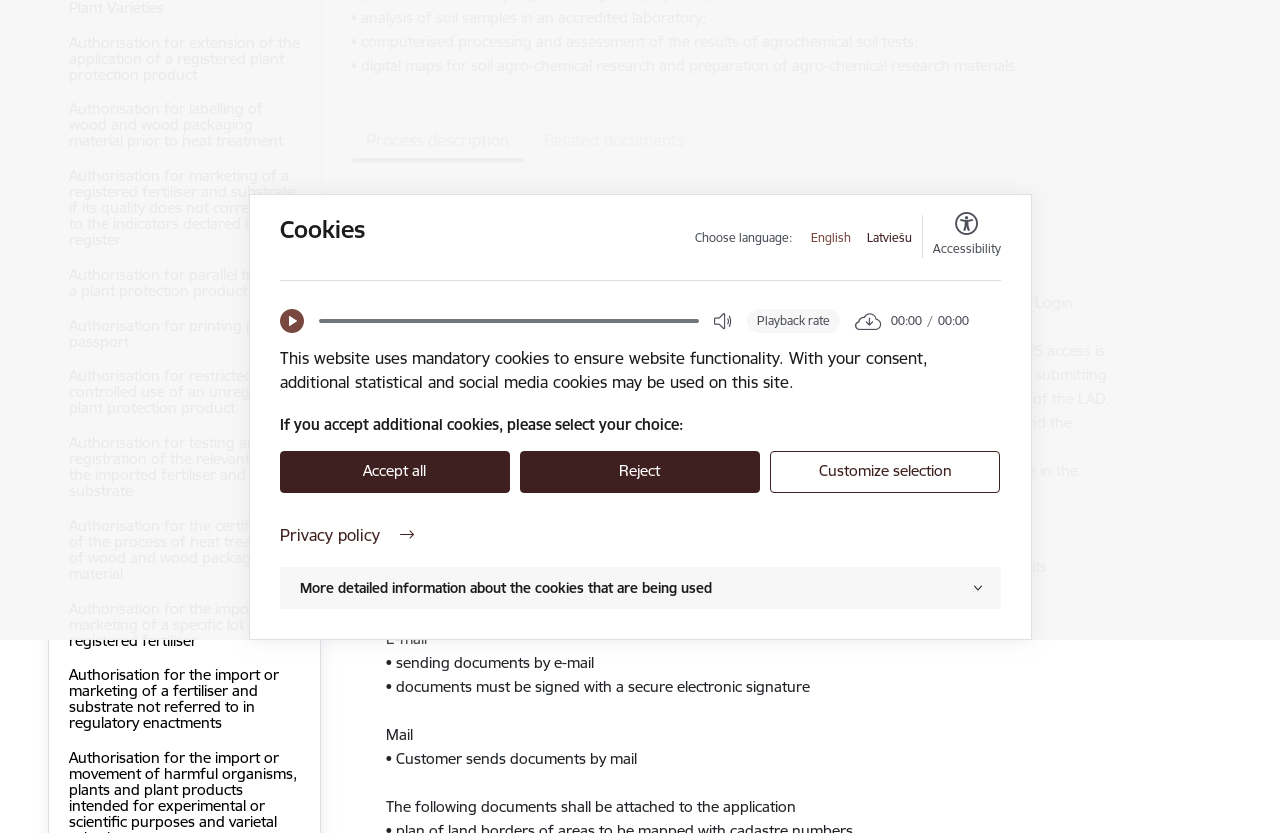Please find the bounding box for the UI component described as follows: "Authorisation for printing plant passport".

[0.038, 0.37, 0.25, 0.431]